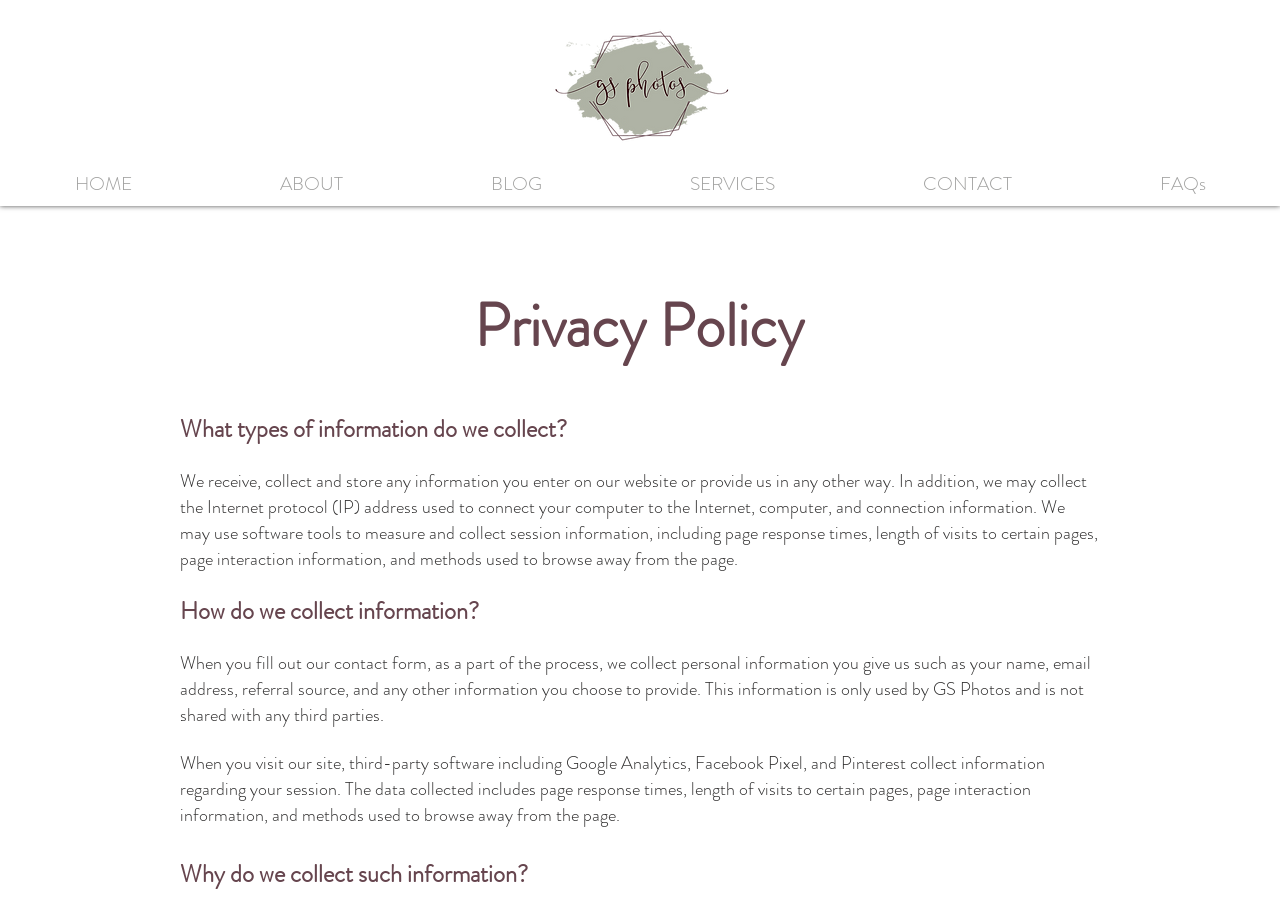Use a single word or phrase to answer the question: 
What is the name of the website?

GS Photos